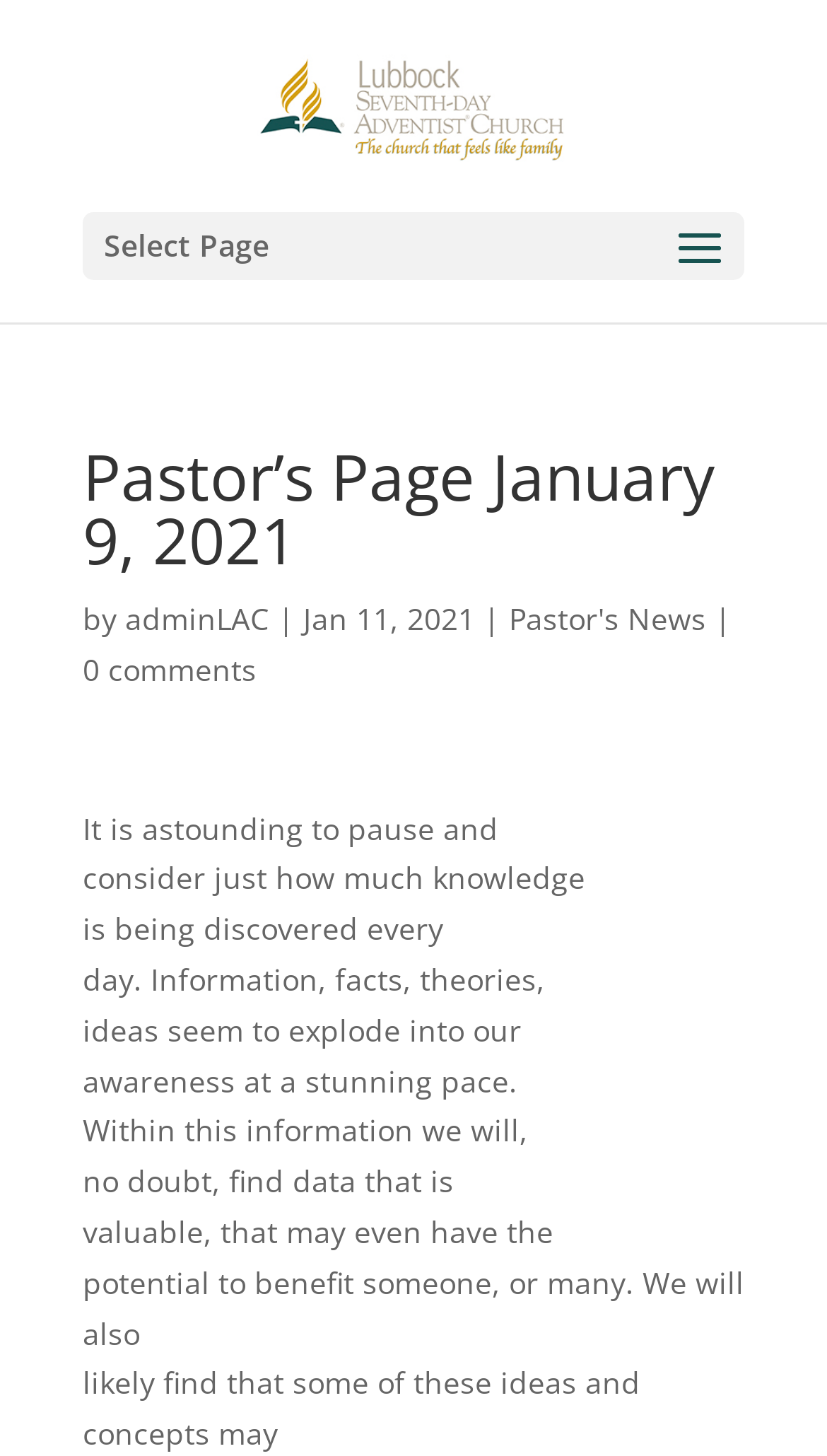What is the date of the Pastor's Page?
Please elaborate on the answer to the question with detailed information.

The date of the Pastor's Page can be found in the text next to the author's name, which is 'Jan 11, 2021'.